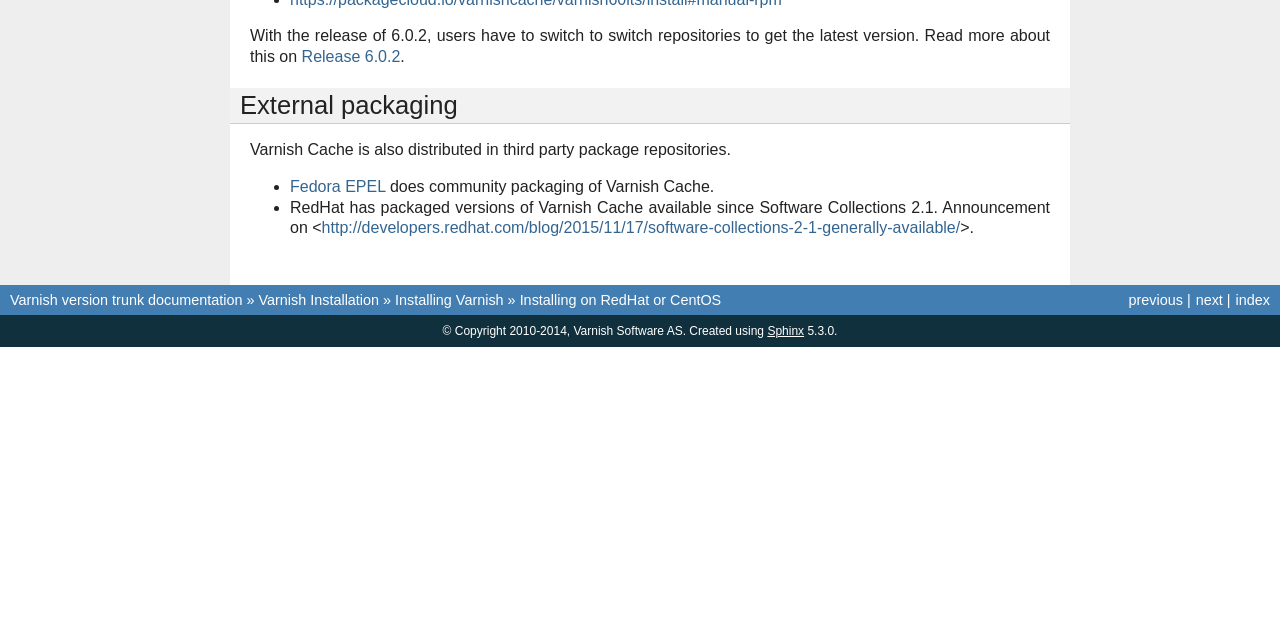Identify the bounding box of the UI element that matches this description: "index".

[0.965, 0.456, 0.992, 0.481]